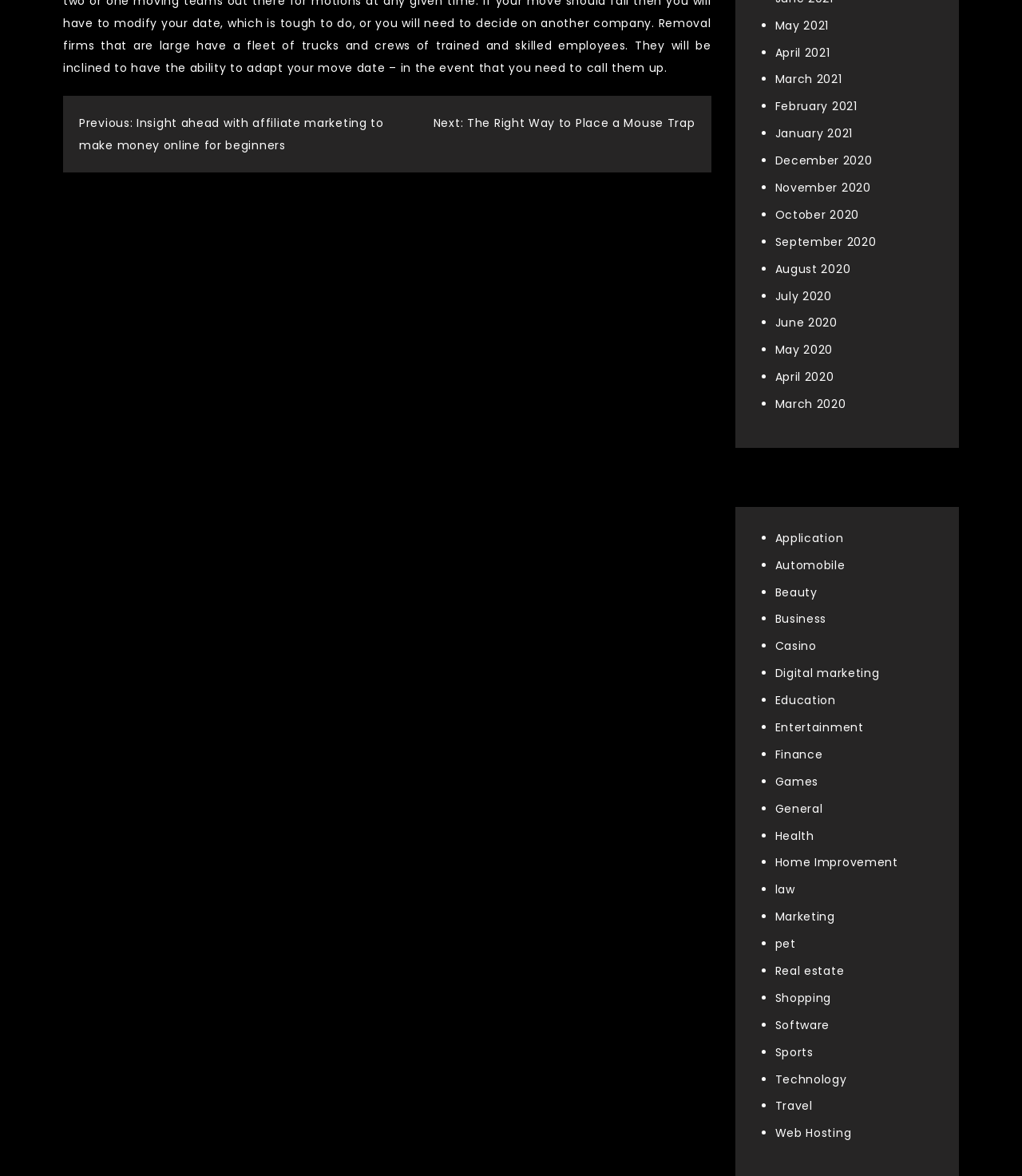How many categories are listed?
Could you answer the question in a detailed manner, providing as much information as possible?

I counted the number of links under the 'Categories' heading and found 24 categories listed, from 'Application' to 'Travel'.